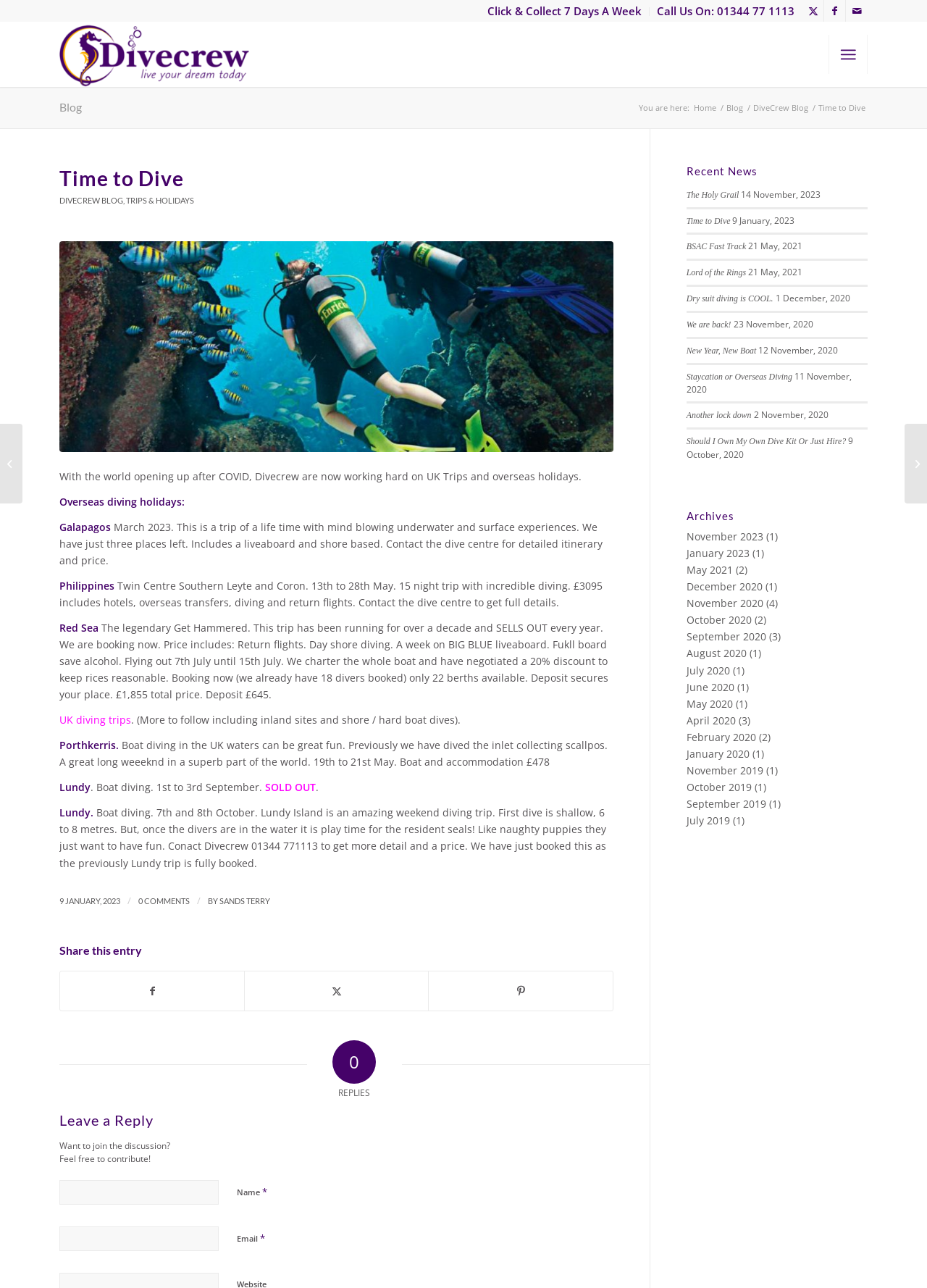Locate the bounding box of the user interface element based on this description: "Dry suit diving is COOL.".

[0.74, 0.228, 0.834, 0.236]